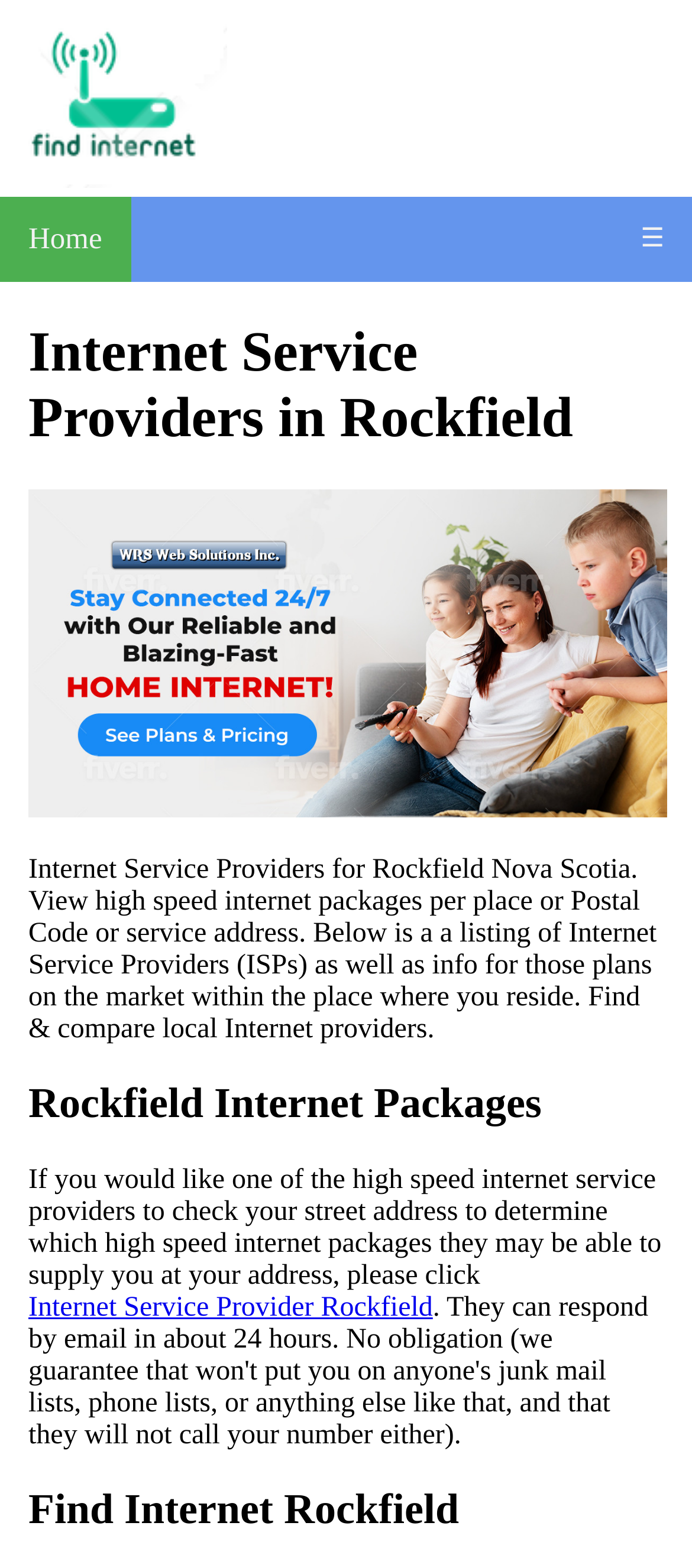Extract the top-level heading from the webpage and provide its text.

Internet Service Providers in Rockfield